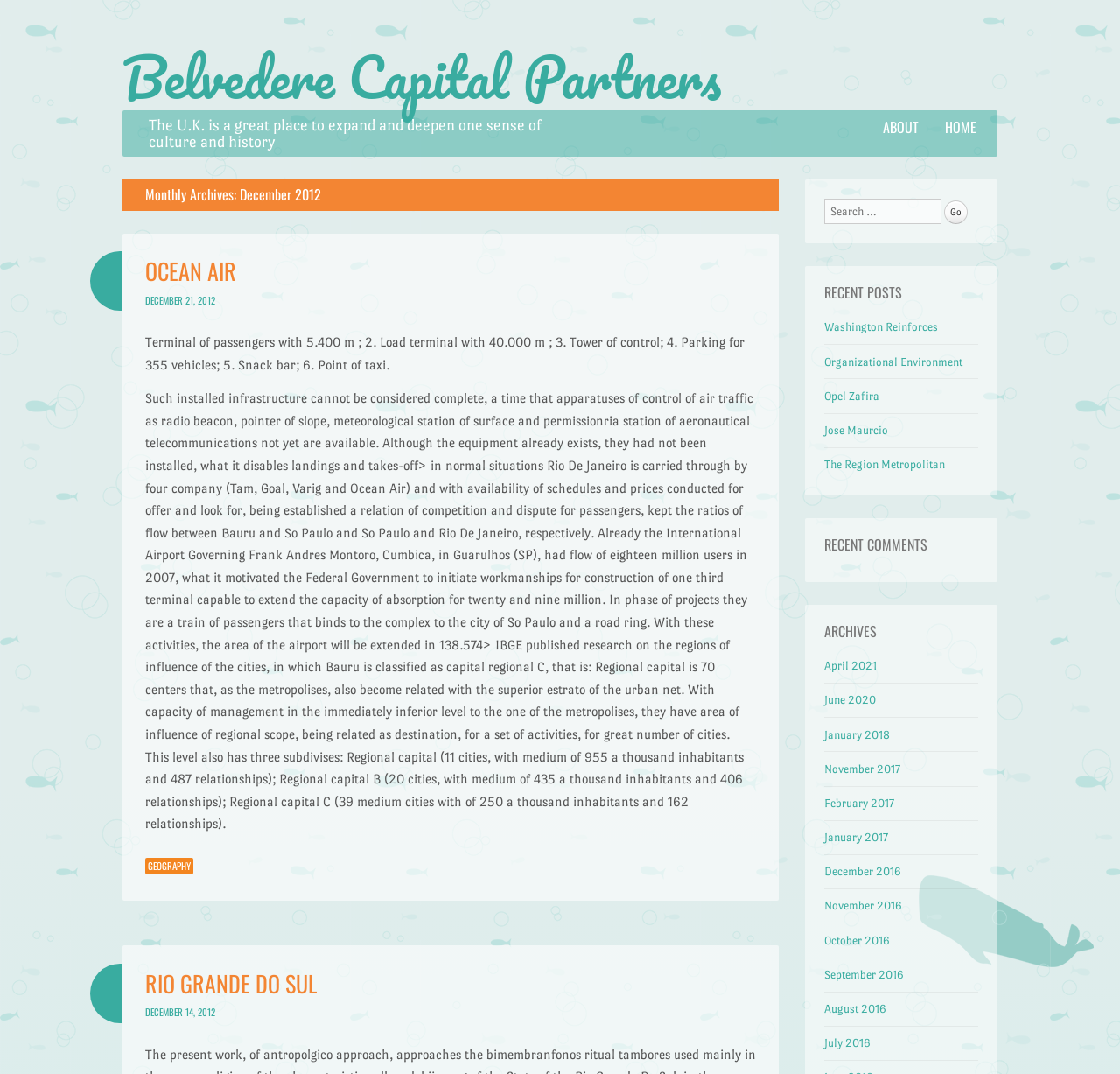How many relationships does a Regional capital B have?
Based on the screenshot, provide your answer in one word or phrase.

406